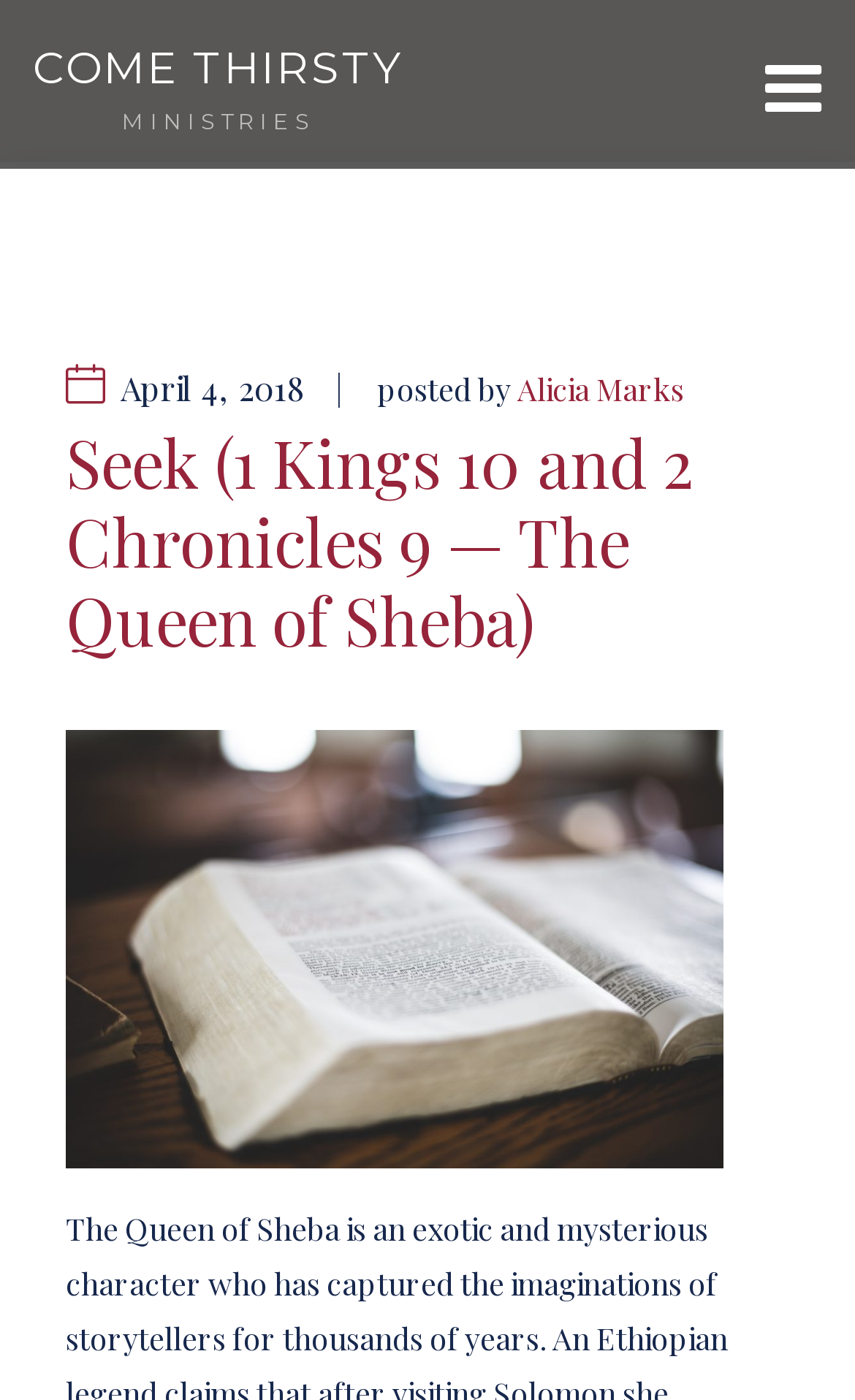What is the date of the post?
With the help of the image, please provide a detailed response to the question.

I found the date of the post by looking at the link element with the text 'April 4, 2018' which is a child of the header element.